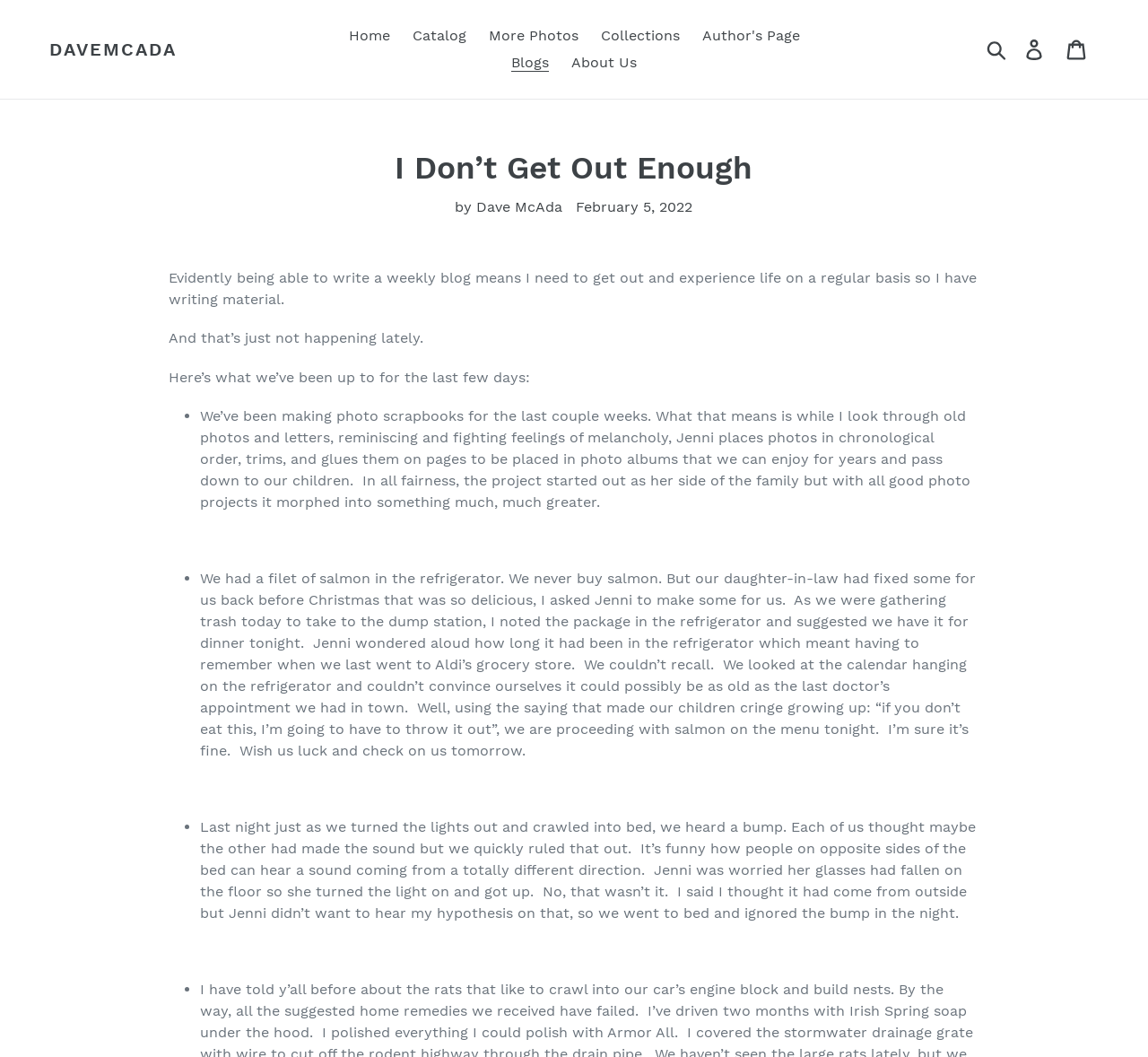Identify the bounding box for the described UI element. Provide the coordinates in (top-left x, top-left y, bottom-right x, bottom-right y) format with values ranging from 0 to 1: About Us

[0.49, 0.047, 0.562, 0.072]